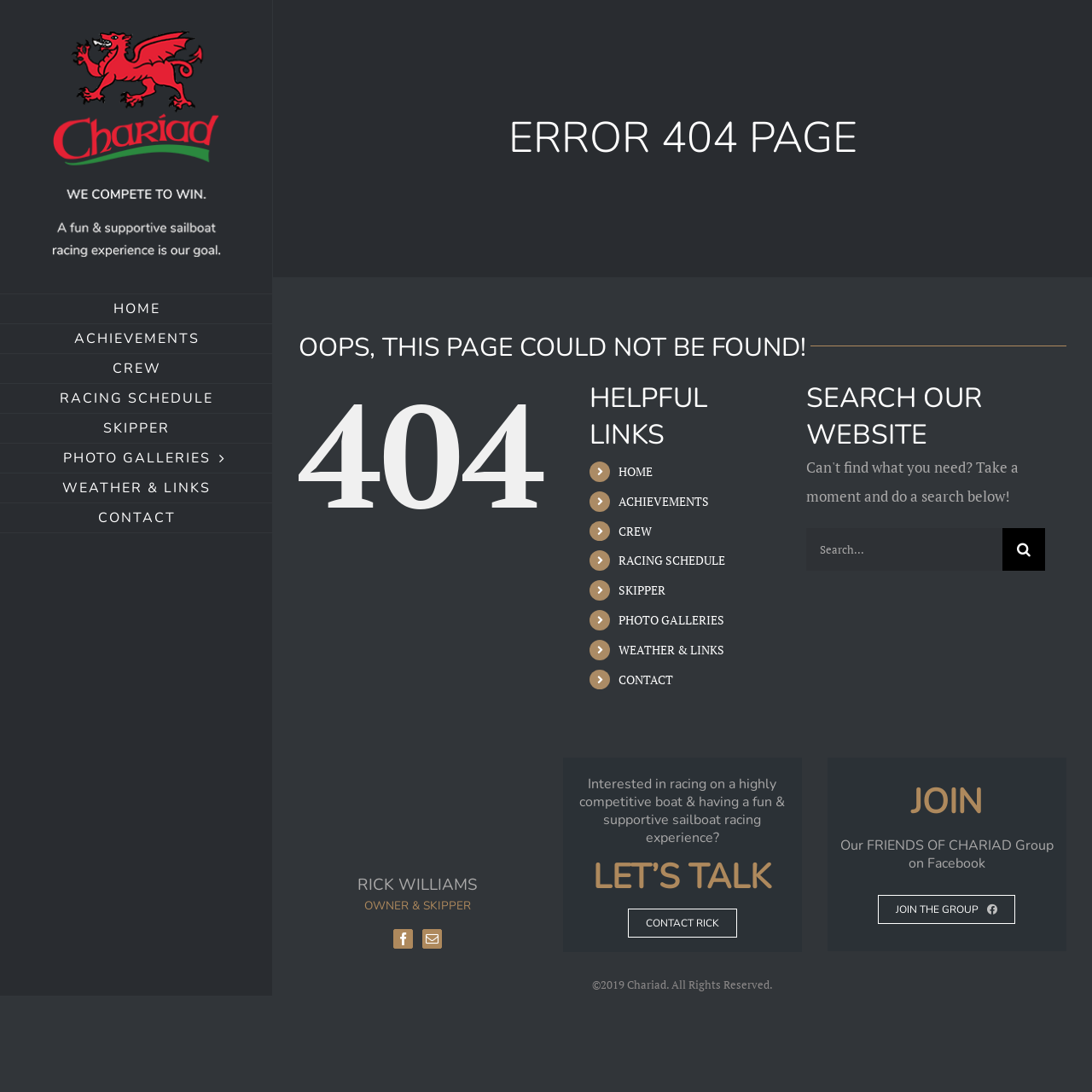Locate the bounding box coordinates of the area where you should click to accomplish the instruction: "Search for something".

[0.738, 0.484, 0.957, 0.523]